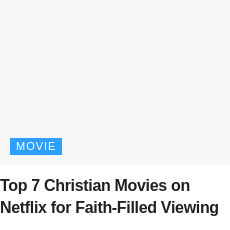Carefully examine the image and provide an in-depth answer to the question: What is the purpose of the article?

The article aims to guide viewers through a curated list of impactful Christian films available on Netflix, perfect for family viewing or personal reflection, especially for those interested in faith-based storytelling.